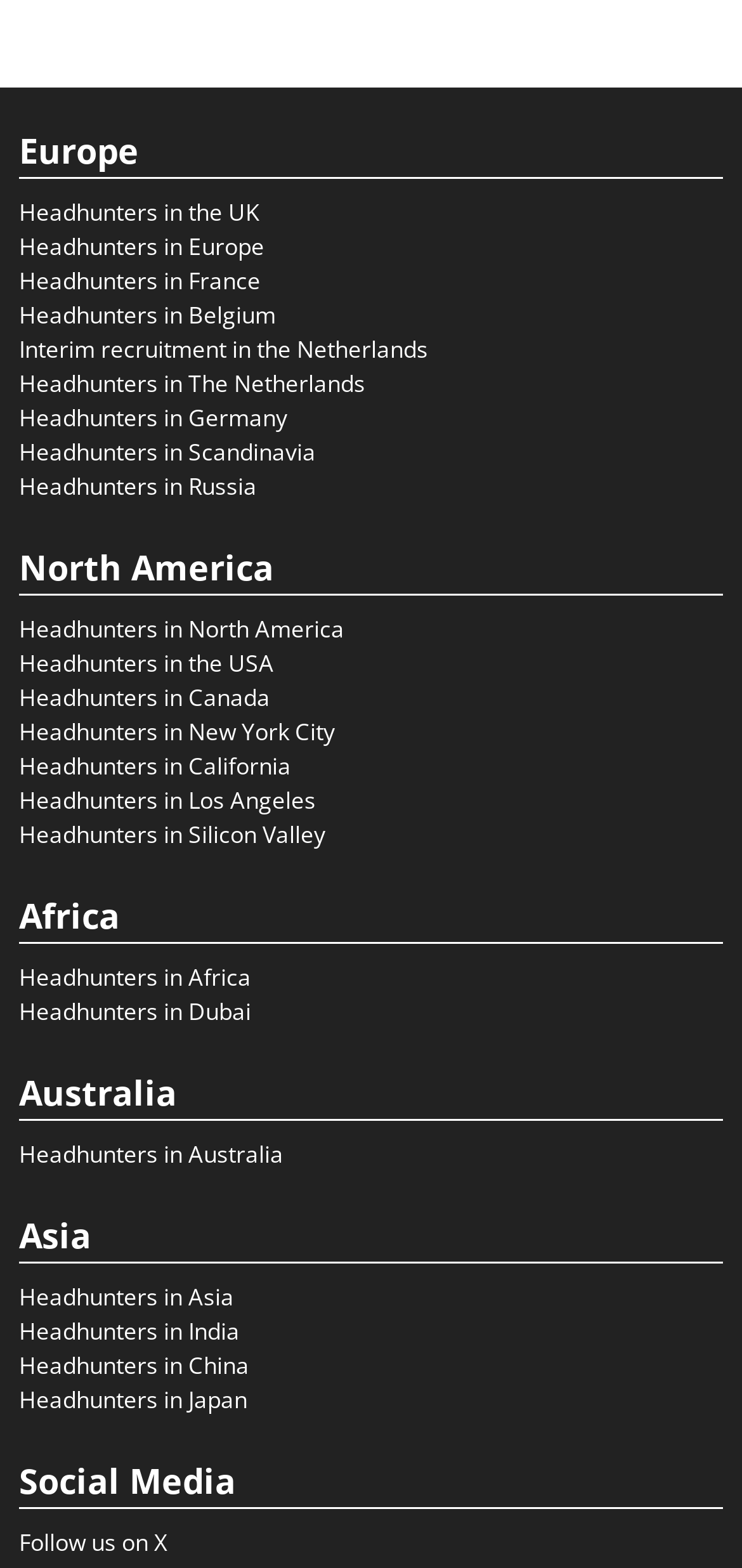Can you specify the bounding box coordinates of the area that needs to be clicked to fulfill the following instruction: "Follow us on X"?

[0.026, 0.973, 0.226, 0.993]